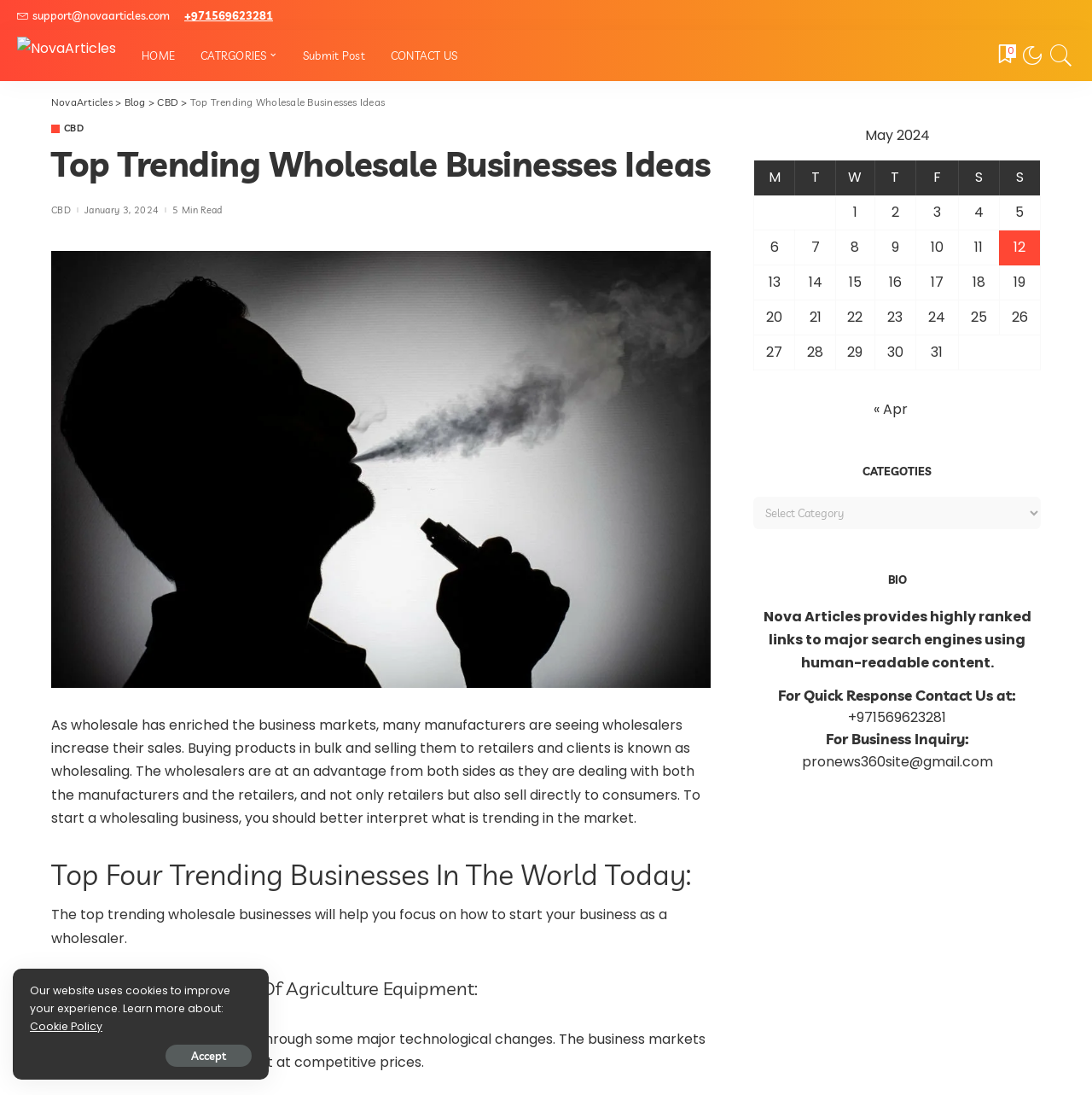Find the bounding box coordinates for the element that must be clicked to complete the instruction: "Click the 'CBD' link". The coordinates should be four float numbers between 0 and 1, indicated as [left, top, right, bottom].

[0.144, 0.087, 0.163, 0.099]